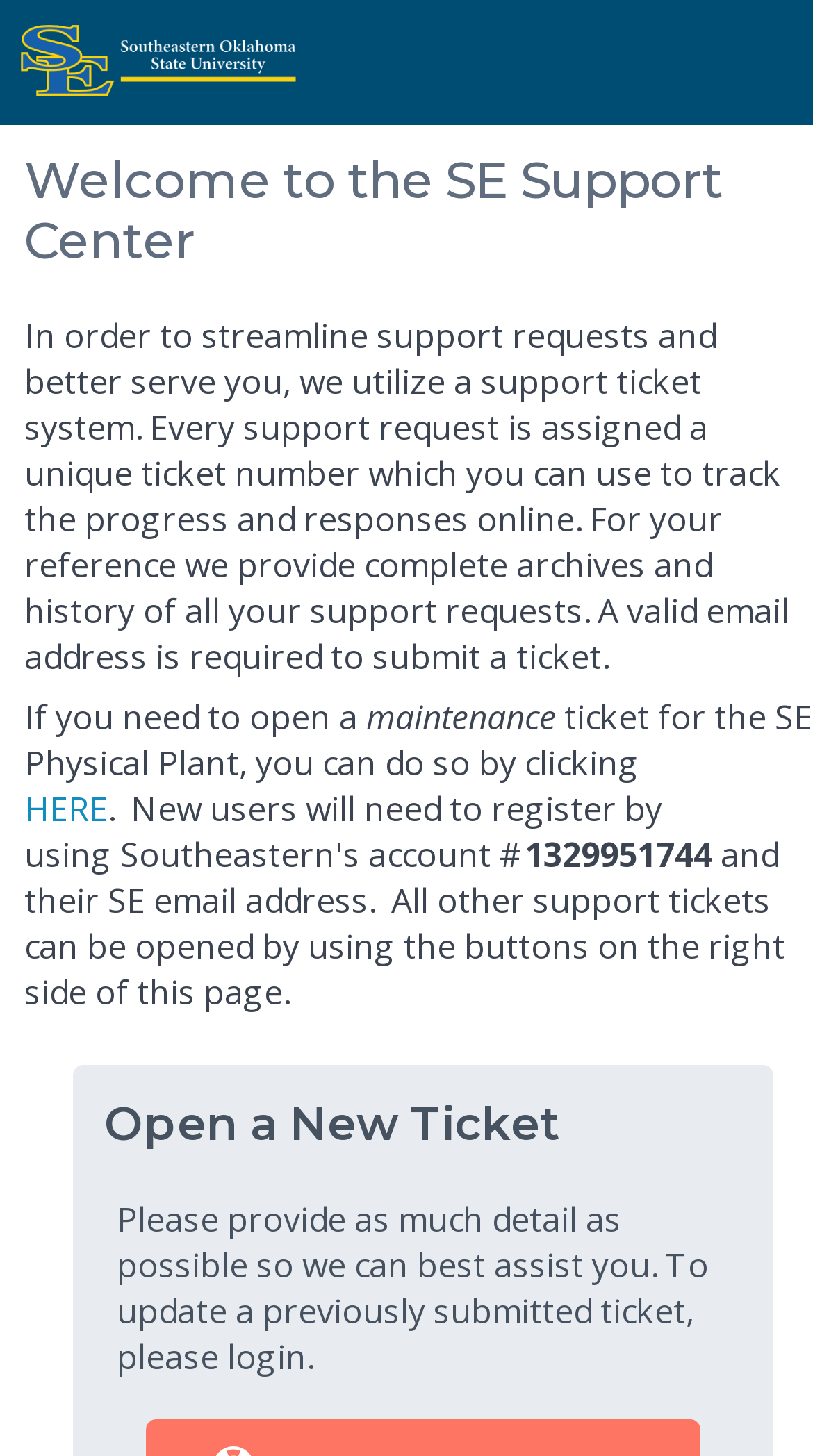Extract the bounding box for the UI element that matches this description: "HERE".

[0.03, 0.54, 0.133, 0.572]